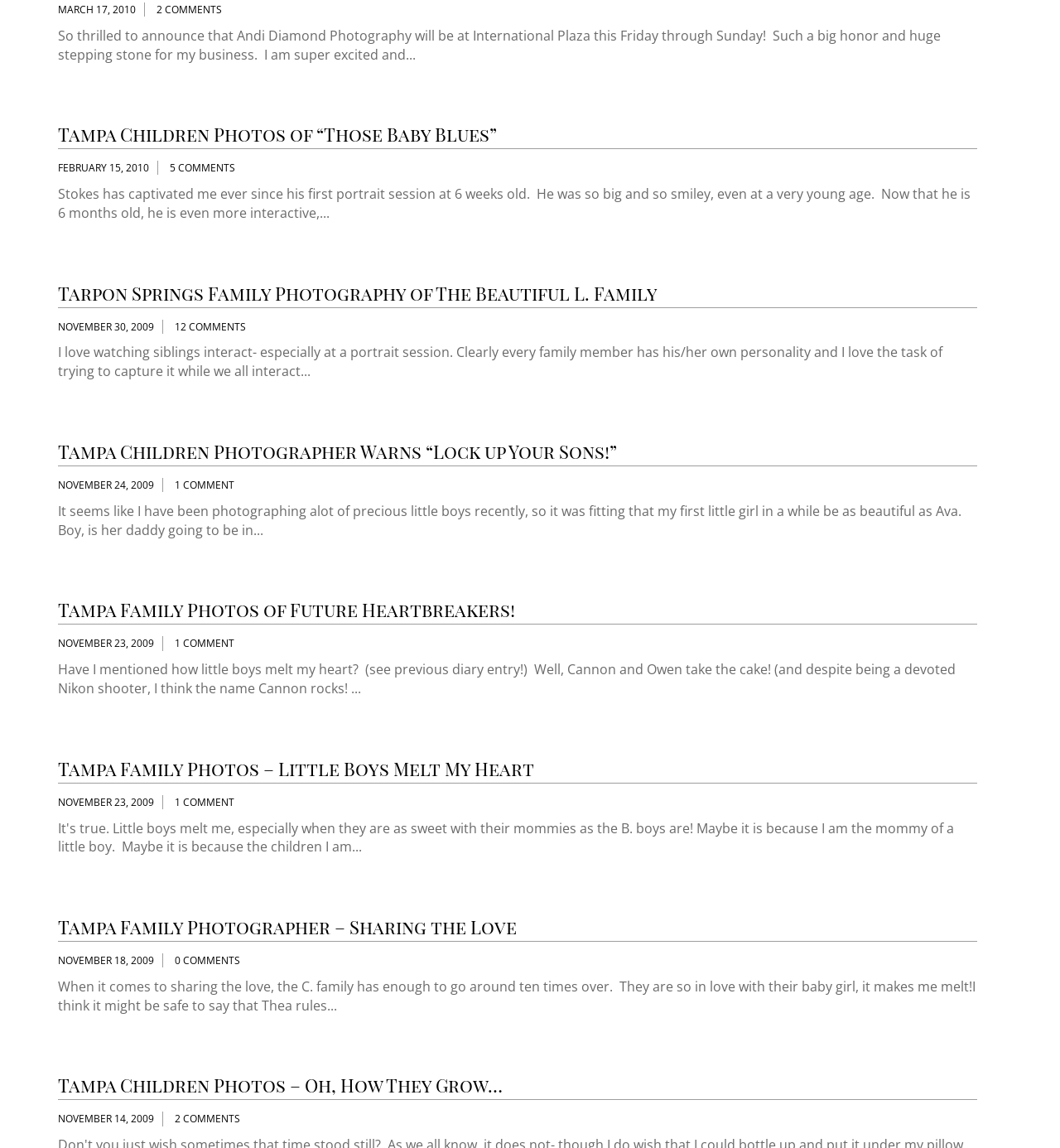What is the date of the first blog post?
Look at the screenshot and give a one-word or phrase answer.

March 17, 2010